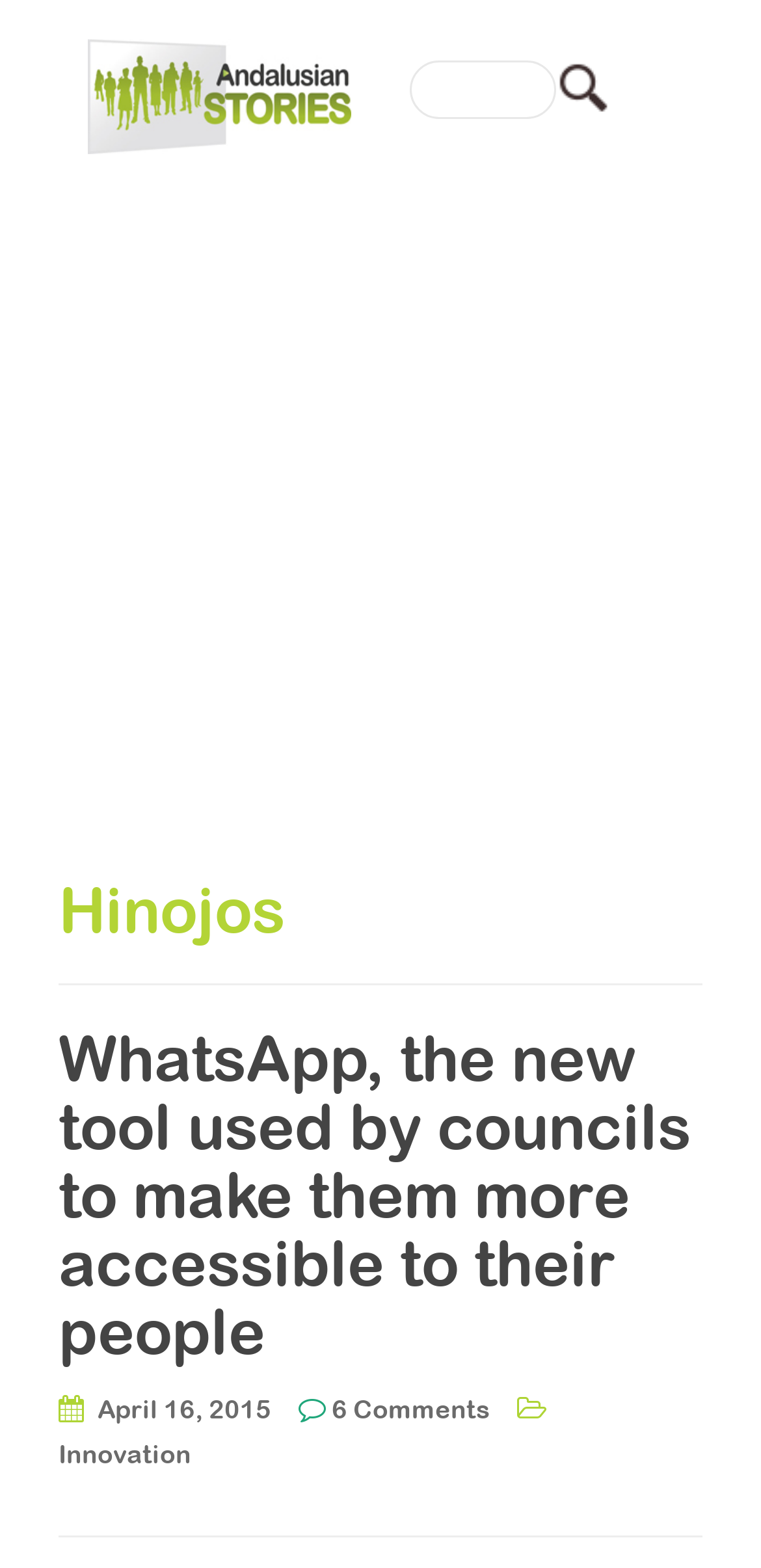Determine the bounding box coordinates for the region that must be clicked to execute the following instruction: "click the 6 Comments link".

[0.436, 0.889, 0.644, 0.908]